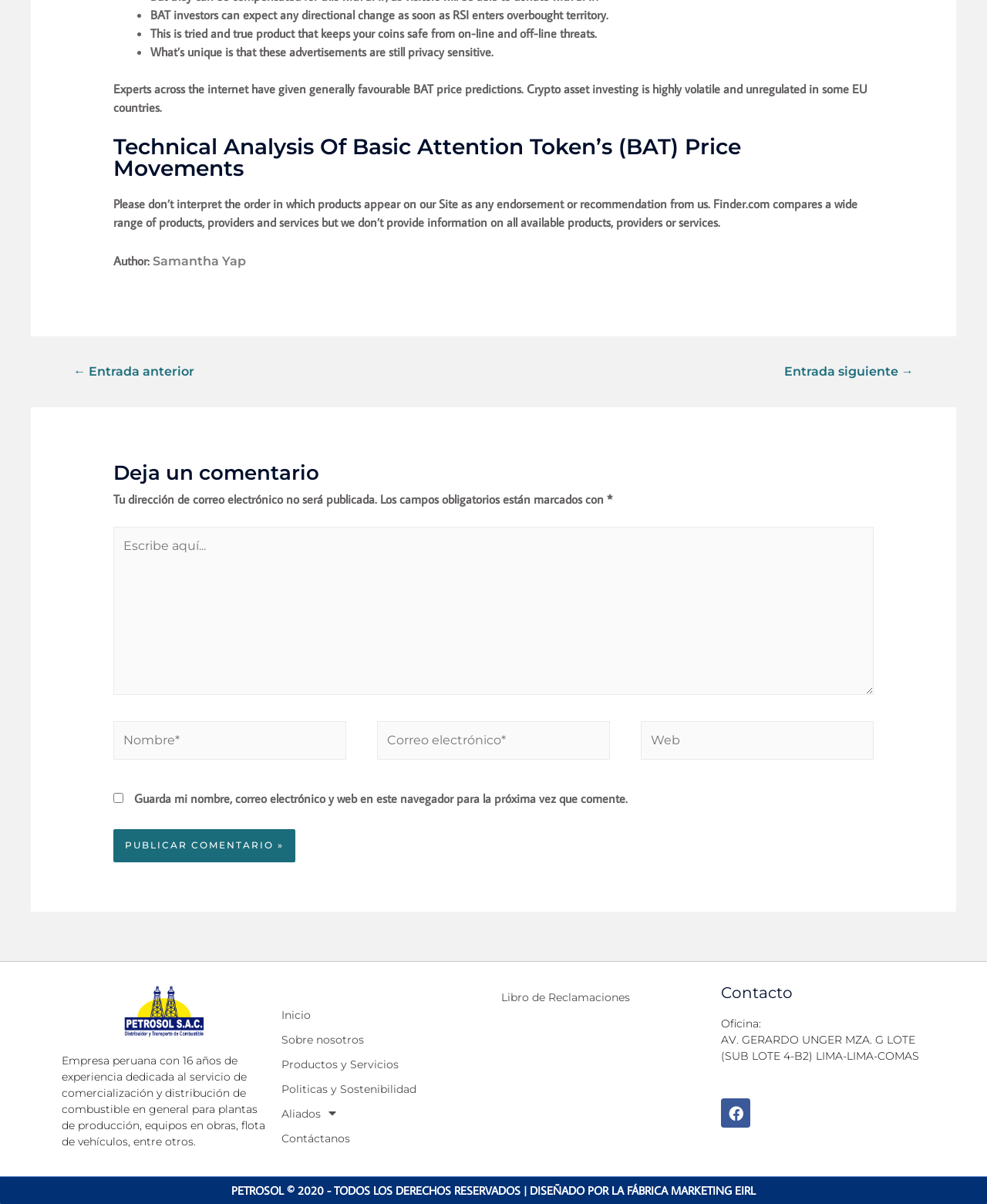Please determine the bounding box coordinates of the element's region to click in order to carry out the following instruction: "Read the article from Finalscape". The coordinates should be four float numbers between 0 and 1, i.e., [left, top, right, bottom].

None